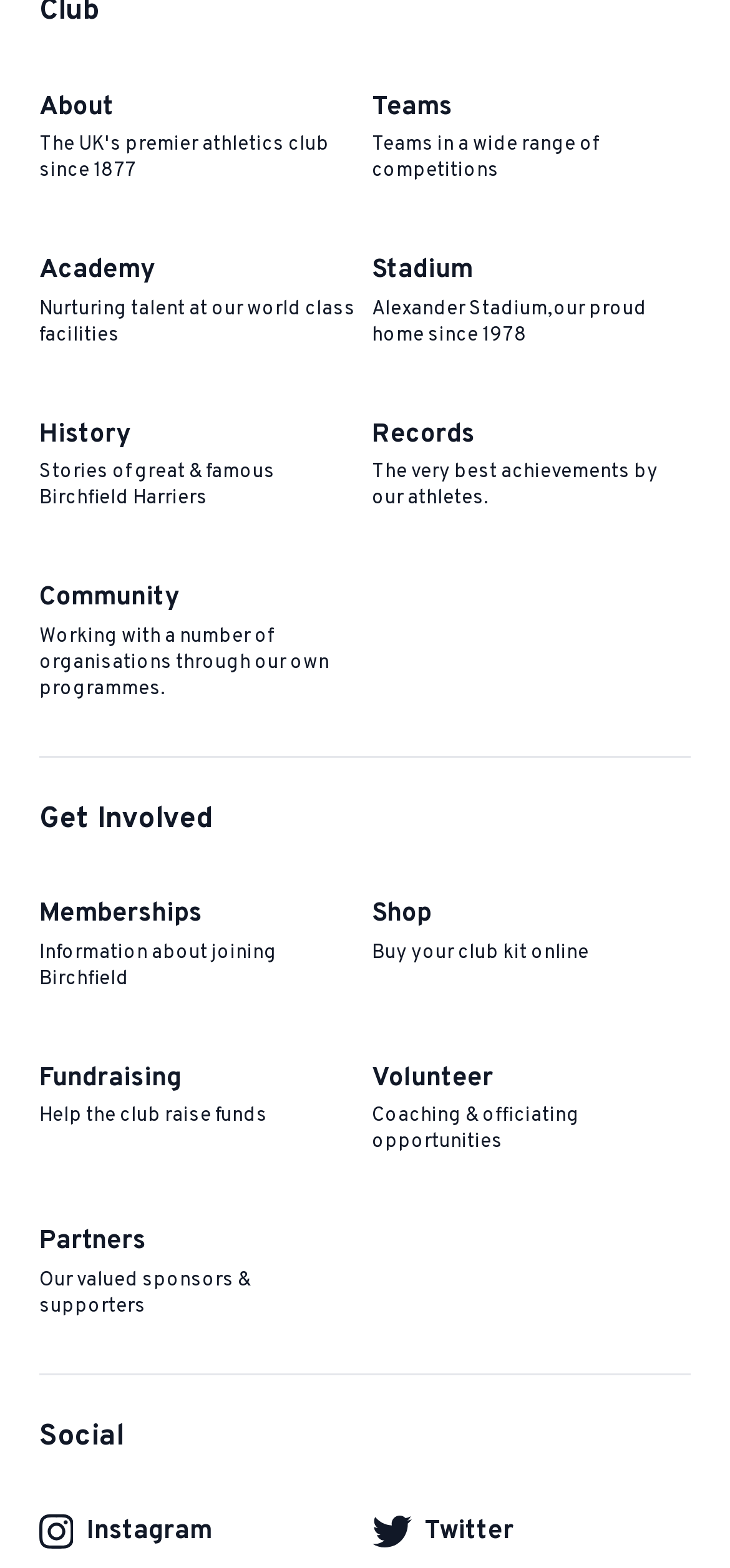How many links are there in the top section?
Could you answer the question with a detailed and thorough explanation?

The top section of the webpage contains four links: 'About', 'Teams', 'Academy', and 'Stadium'. These links are arranged horizontally and have similar bounding box coordinates, indicating that they are part of the same section.